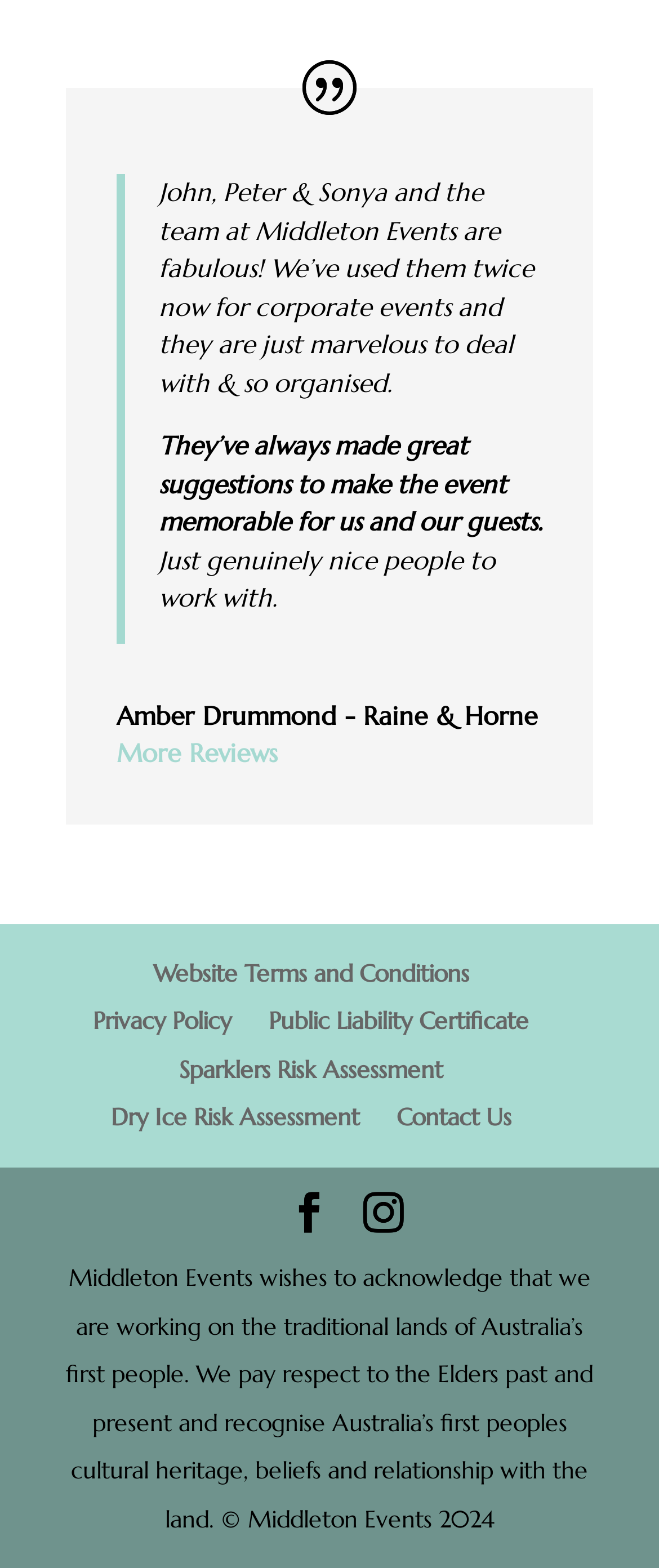Using the element description provided, determine the bounding box coordinates in the format (top-left x, top-left y, bottom-right x, bottom-right y). Ensure that all values are floating point numbers between 0 and 1. Element description: Instagram

[0.551, 0.761, 0.613, 0.791]